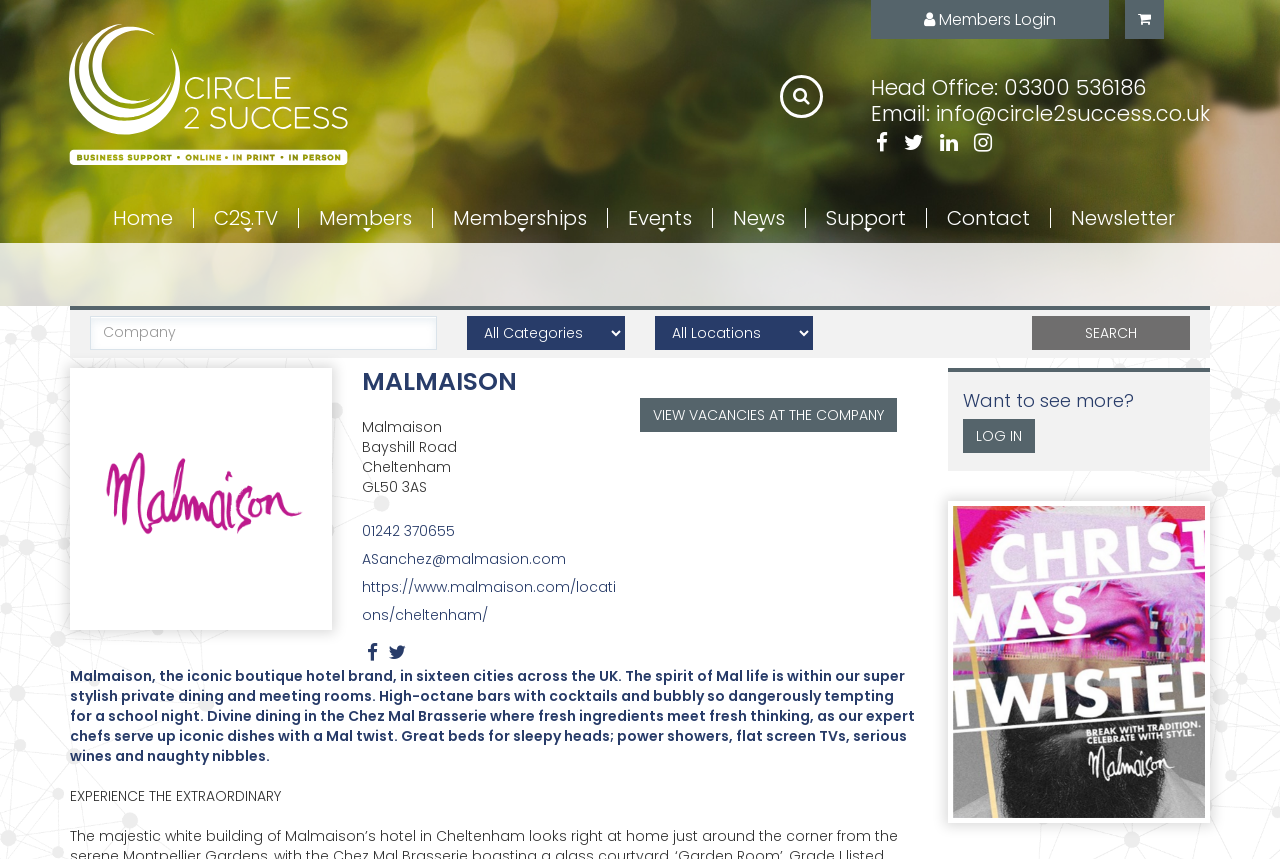Find the bounding box of the web element that fits this description: "01242 370655".

[0.283, 0.607, 0.356, 0.63]